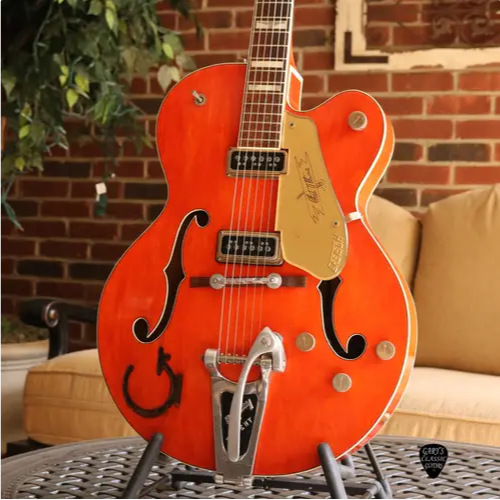Explain in detail what you see in the image.

This stunning image features a 1956 Gretsch 6120 guitar, showcasing its vibrant Western Orange finish. The guitar is prominently displayed on a stand, highlighting its distinctive hollow body shape and elegant f-holes. Notable features include dual DeArmond Dynasonic pickups, a Bigsby tremolo tailpiece, and the G-Brand logo with cactus inlays, which exemplify the classic design elements of this iconic instrument. The backdrop features a warm, inviting interior with brick walls and comfortable seating, emphasizing the vintage aesthetic of this guitar. This piece is not only a musical instrument but also a collectible piece of art, priced at $17,995.